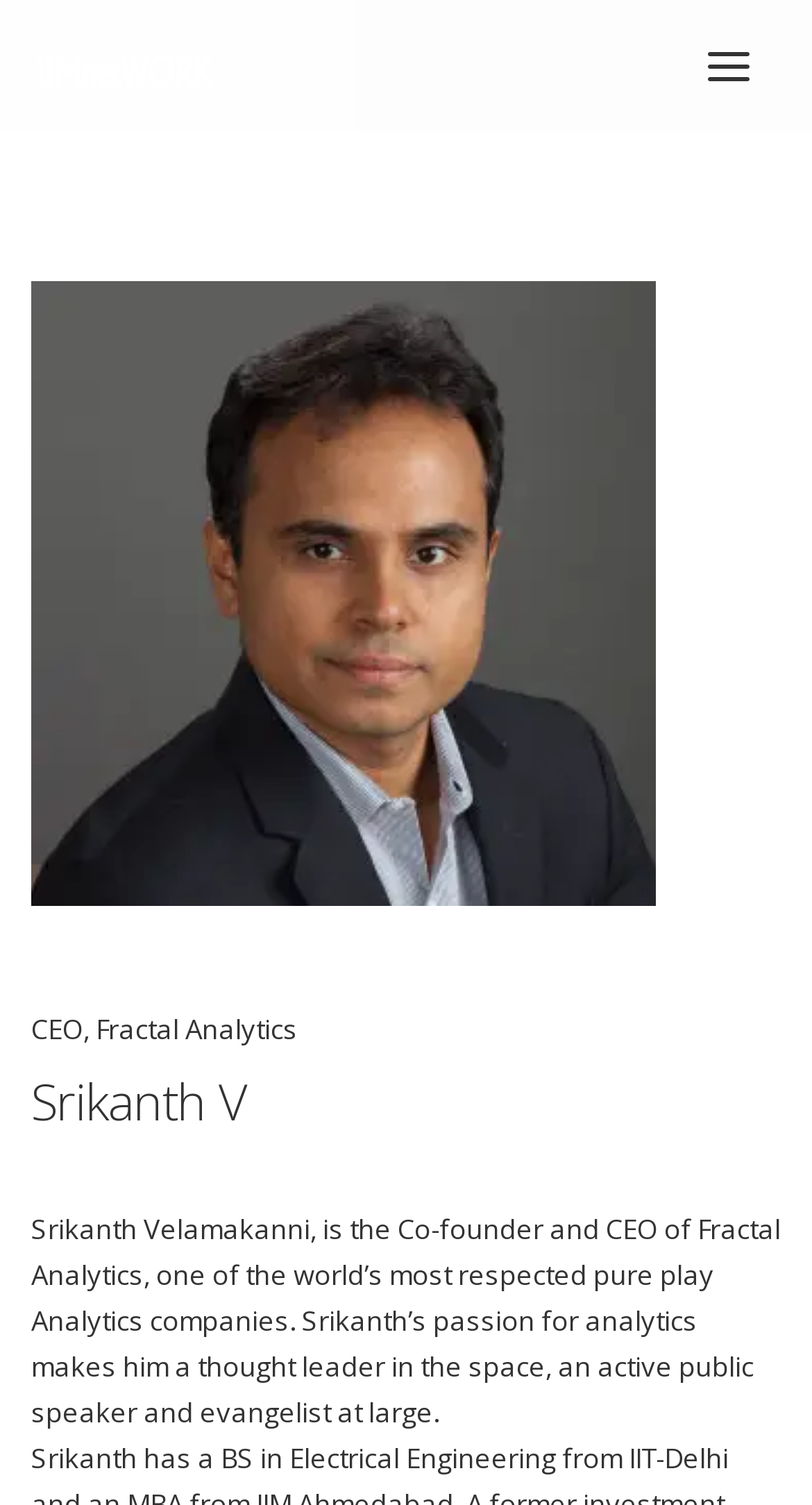Provide the bounding box coordinates of the HTML element described by the text: "FAQs".

[0.038, 0.321, 0.185, 0.339]